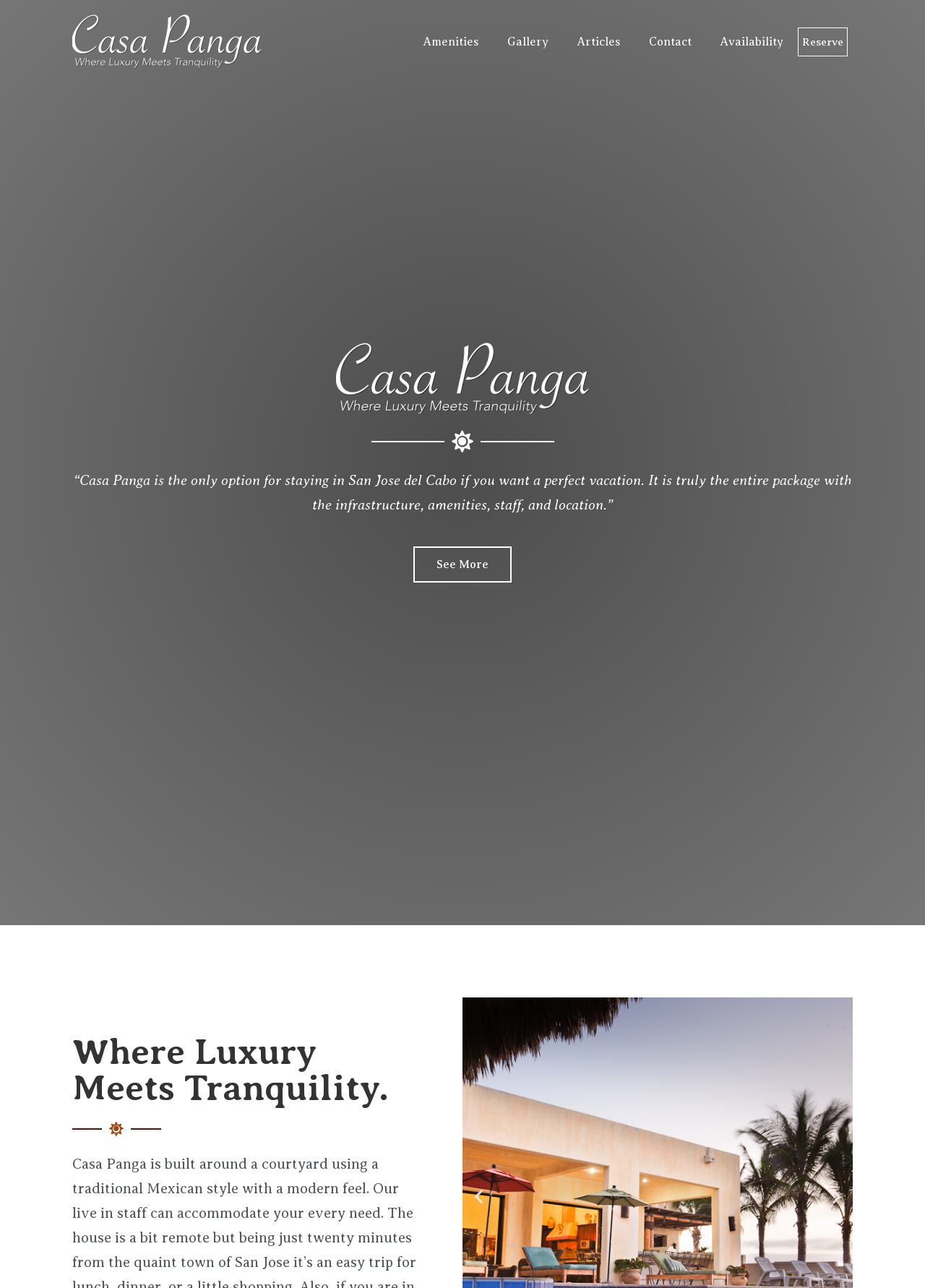Indicate the bounding box coordinates of the clickable region to achieve the following instruction: "Go to the next slide."

[0.895, 0.922, 0.914, 0.936]